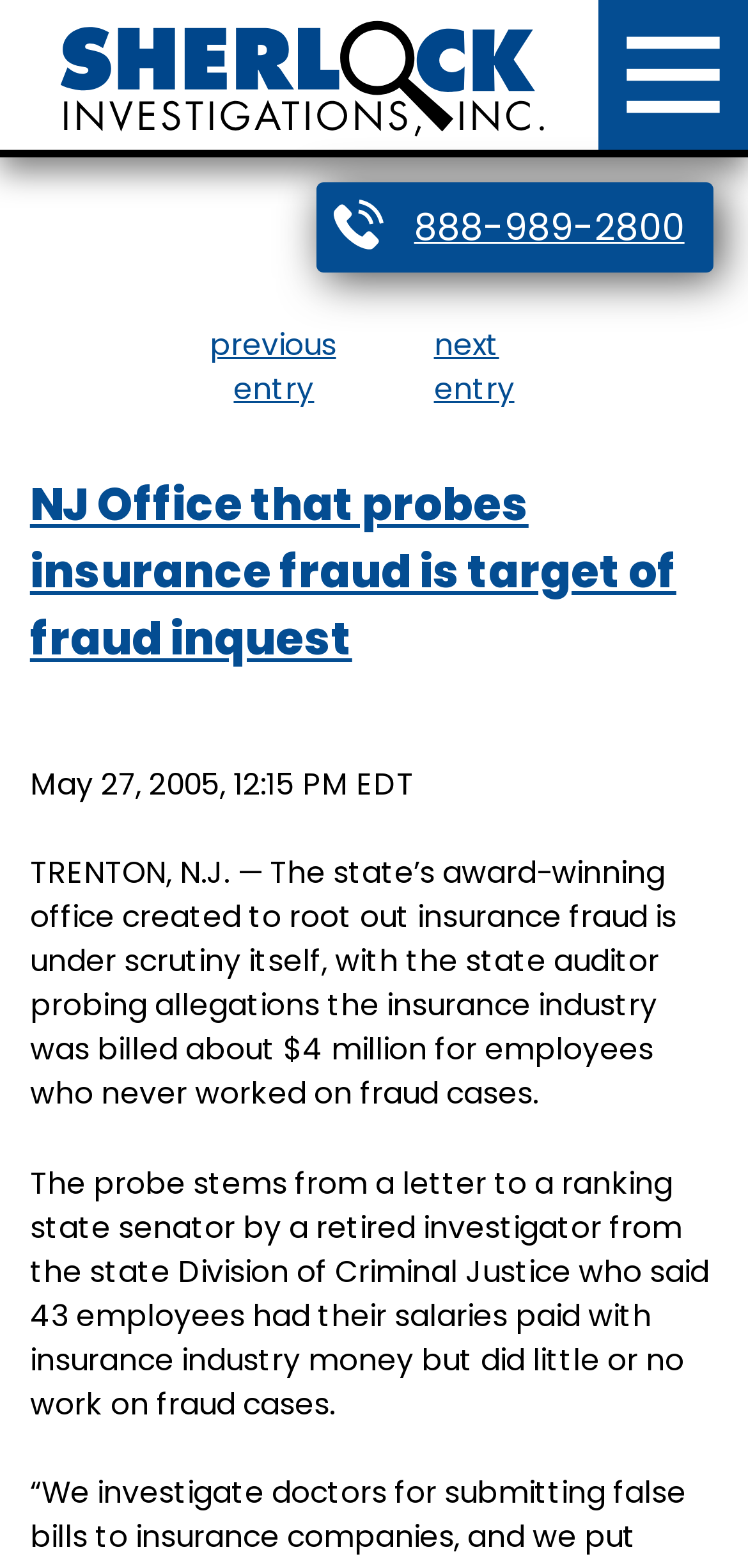Please provide a short answer using a single word or phrase for the question:
What is the date of the article?

May 27, 2005